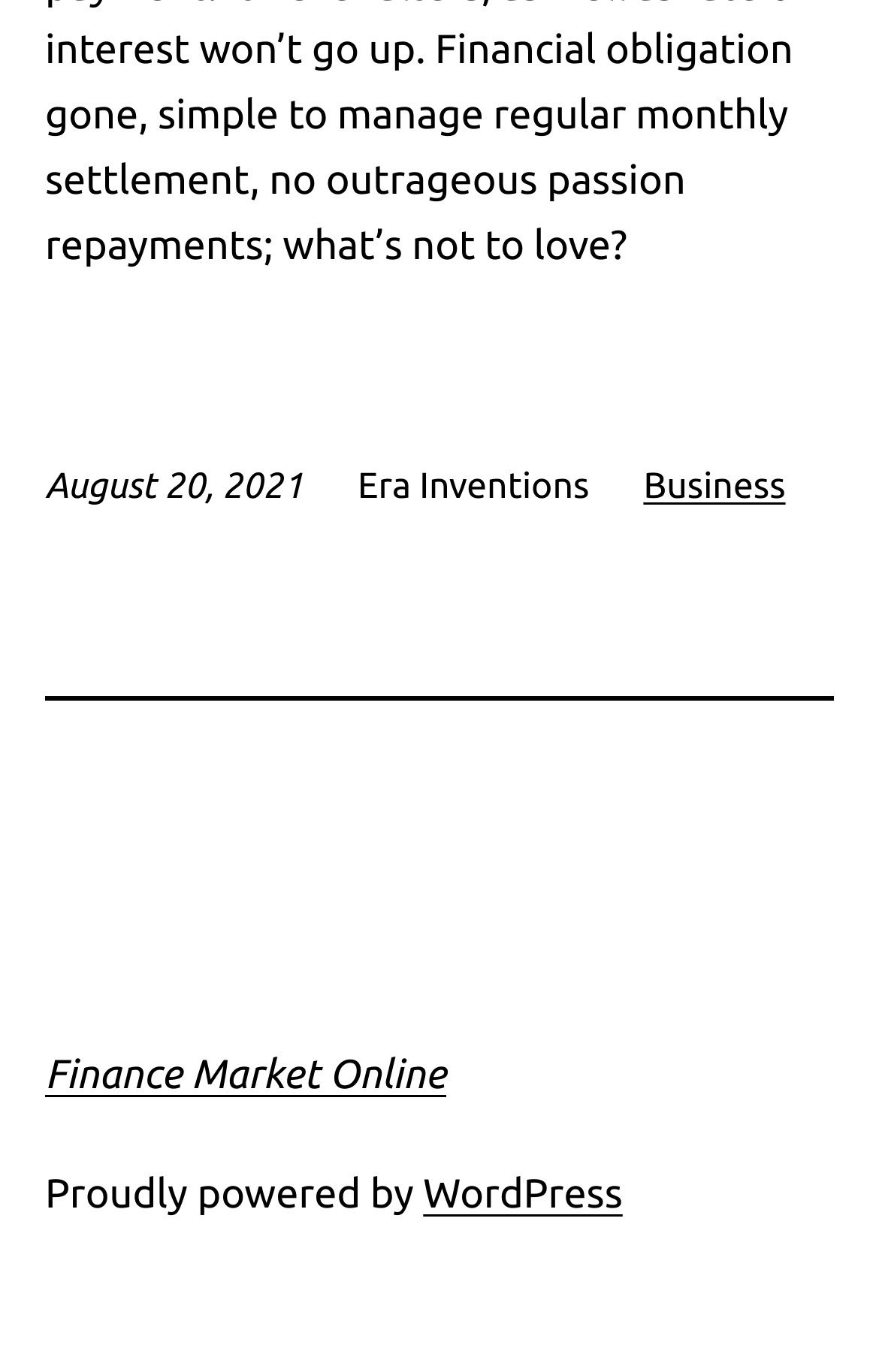What is the name of the website?
Using the image as a reference, give a one-word or short phrase answer.

Era Inventions